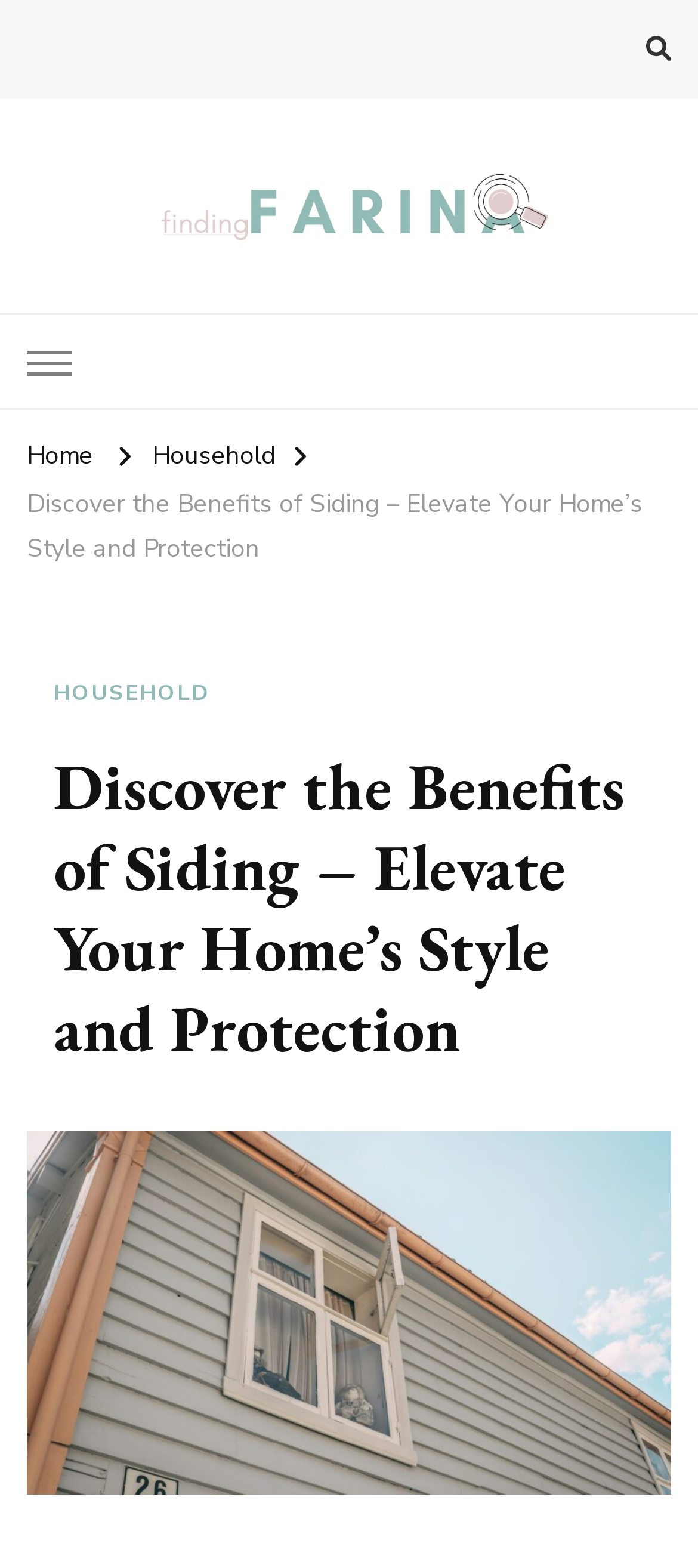Answer the question in a single word or phrase:
What is the name of the website?

Finding Farina